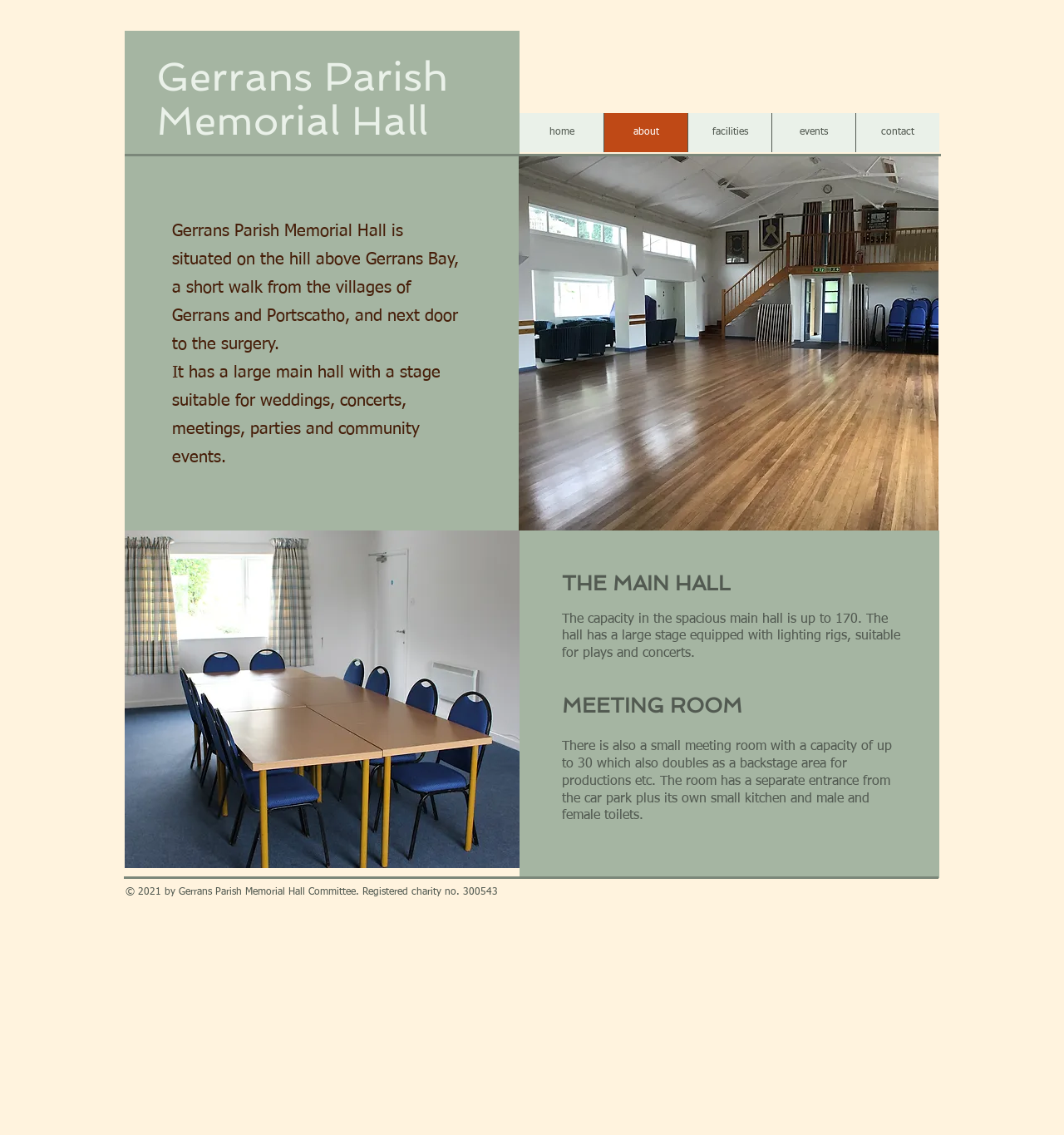What is the capacity of the main hall?
Please provide a single word or phrase in response based on the screenshot.

170